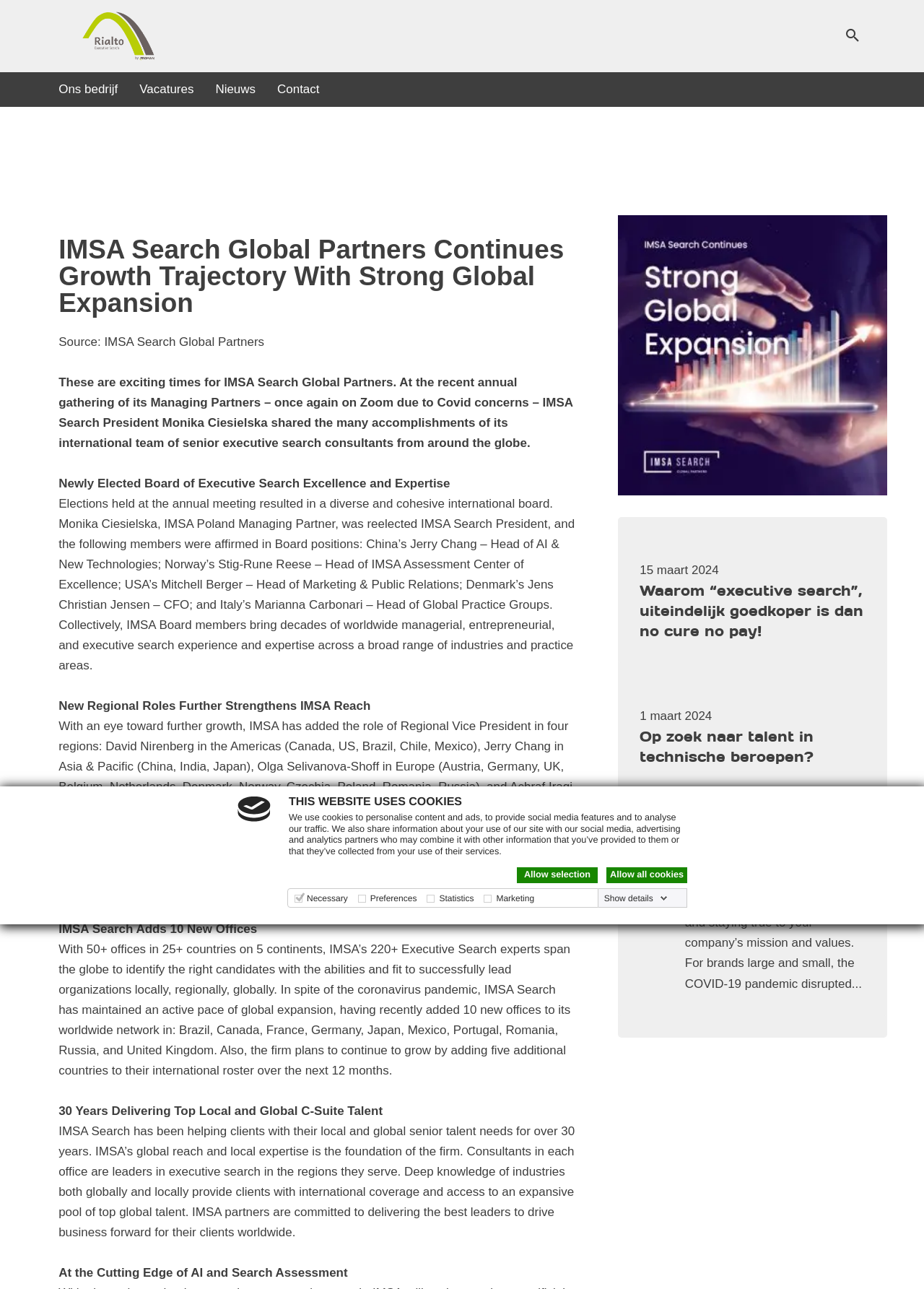Please identify the bounding box coordinates of the clickable area that will fulfill the following instruction: "Learn more about the company". The coordinates should be in the format of four float numbers between 0 and 1, i.e., [left, top, right, bottom].

[0.063, 0.062, 0.128, 0.077]